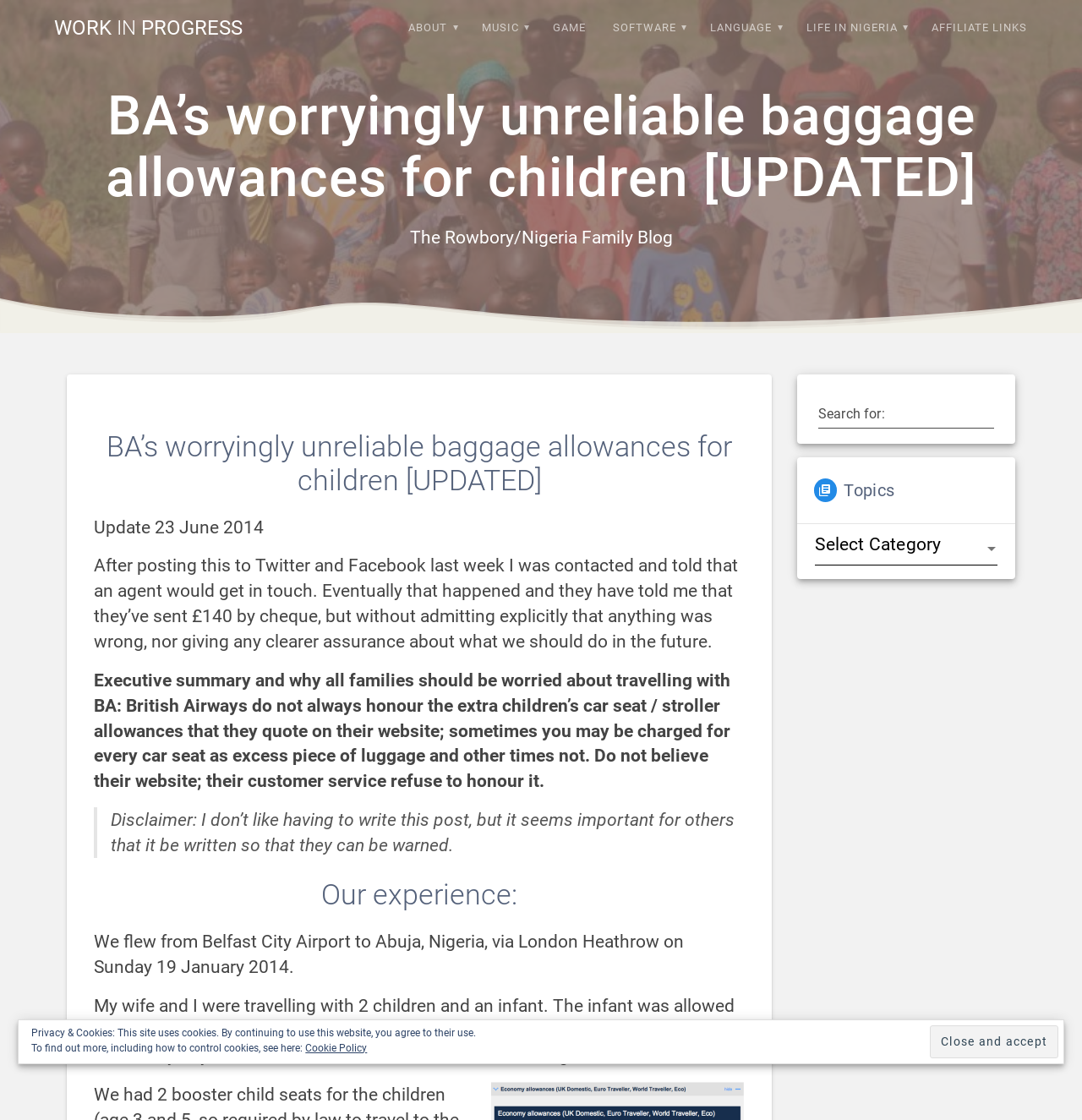What is the topic of the blog post?
Please look at the screenshot and answer using one word or phrase.

BA's baggage allowances for children